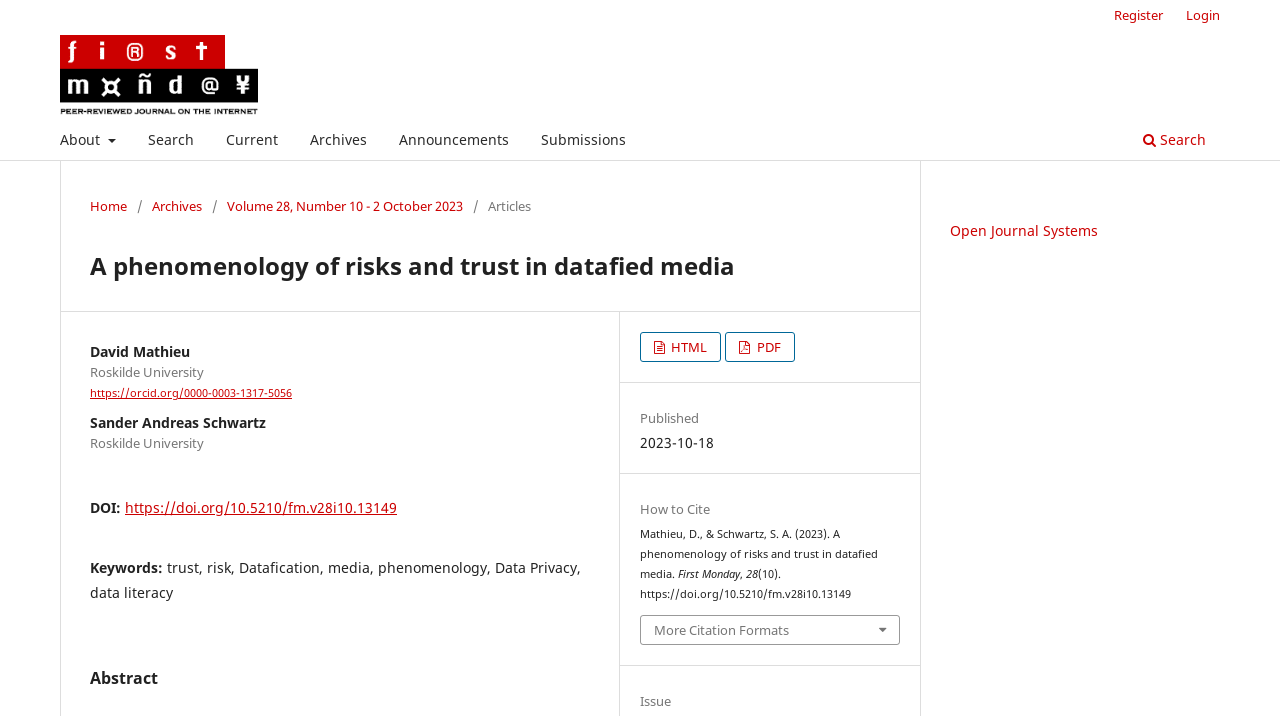Given the description of a UI element: "More Citation Formats", identify the bounding box coordinates of the matching element in the webpage screenshot.

[0.501, 0.86, 0.702, 0.899]